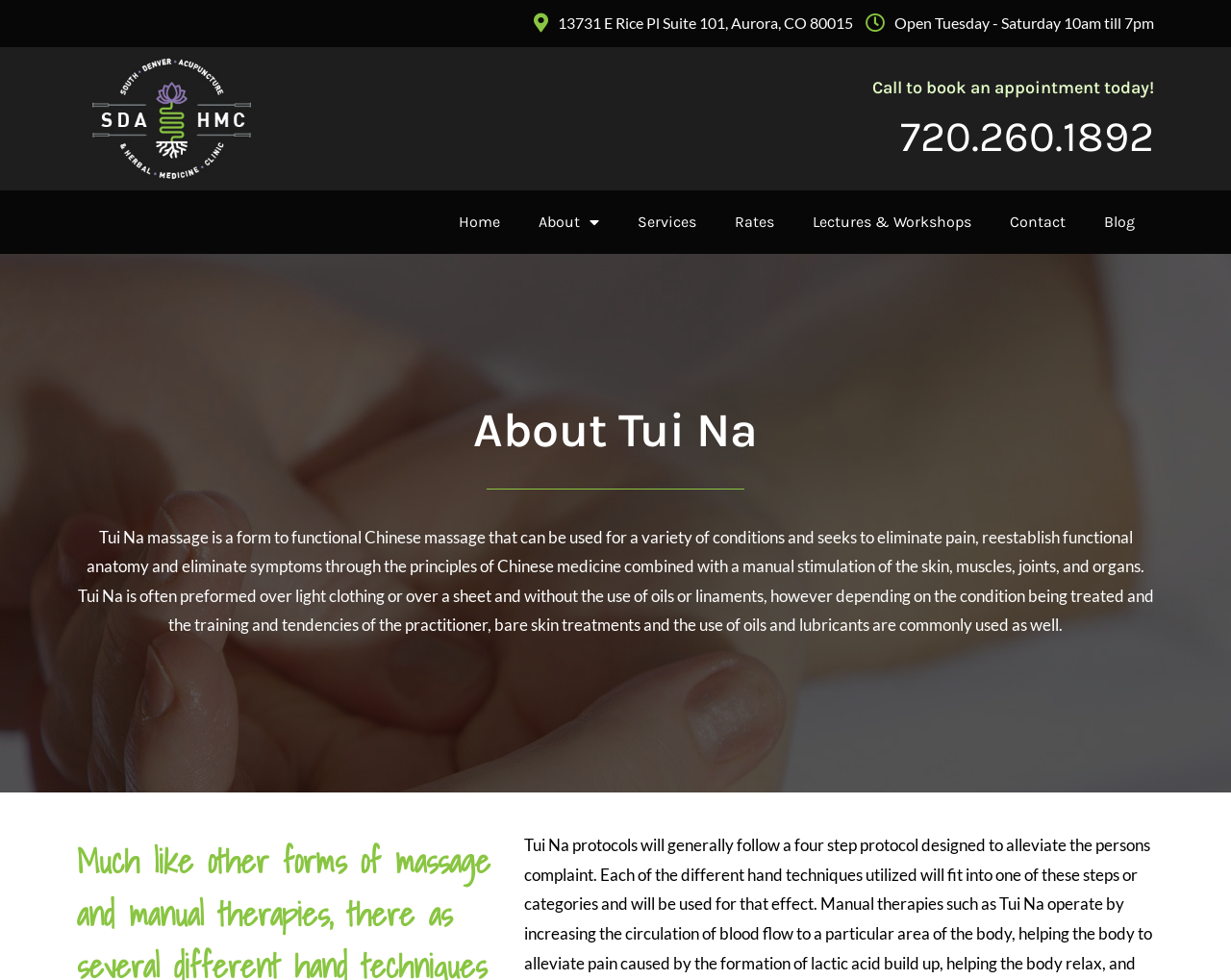Create a full and detailed caption for the entire webpage.

The webpage is about Tui Na, a form of functional Chinese massage. At the top of the page, there is a heading "About Tui Na" followed by a detailed description of Tui Na massage, which explains its purpose, principles, and methods. 

On the top-right corner, there is an address "13731 E Rice Pl Suite 101, Aurora, CO 80015" and below it, the clinic's operating hours "Open Tuesday - Saturday 10am till 7pm" are displayed. 

To the left of the address, there is a link with no text, and below it, a call-to-action "Call to book an appointment today!" is accompanied by a phone number "720.260.1892". 

The webpage has a navigation menu with six links: "Home", "About", "Services", "Rates", "Lectures & Workshops", and "Contact" and "Blog", which are aligned horizontally and centered at the top of the page.